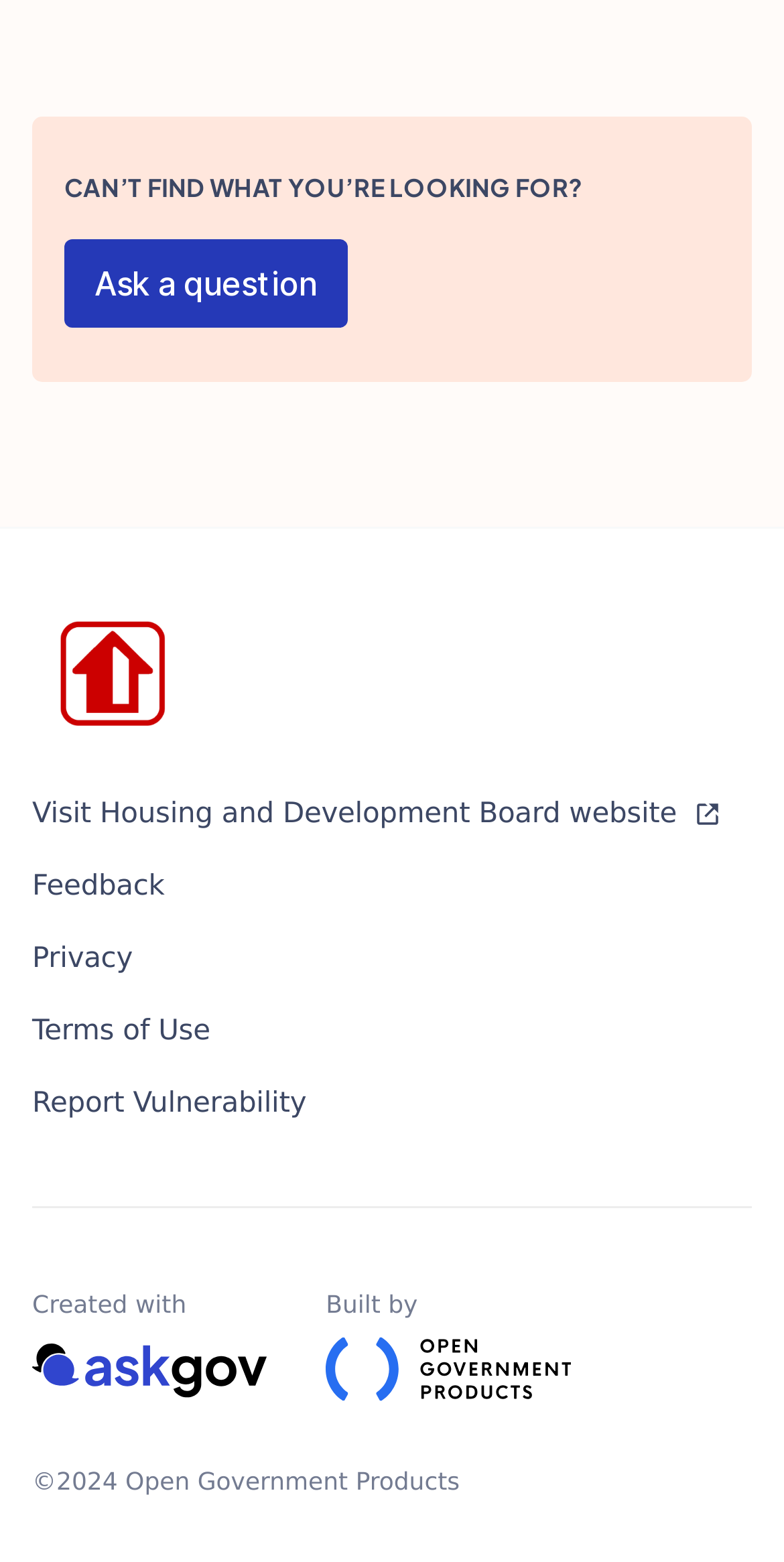Identify the bounding box coordinates of the region that needs to be clicked to carry out this instruction: "View Business & Property". Provide these coordinates as four float numbers ranging from 0 to 1, i.e., [left, top, right, bottom].

None